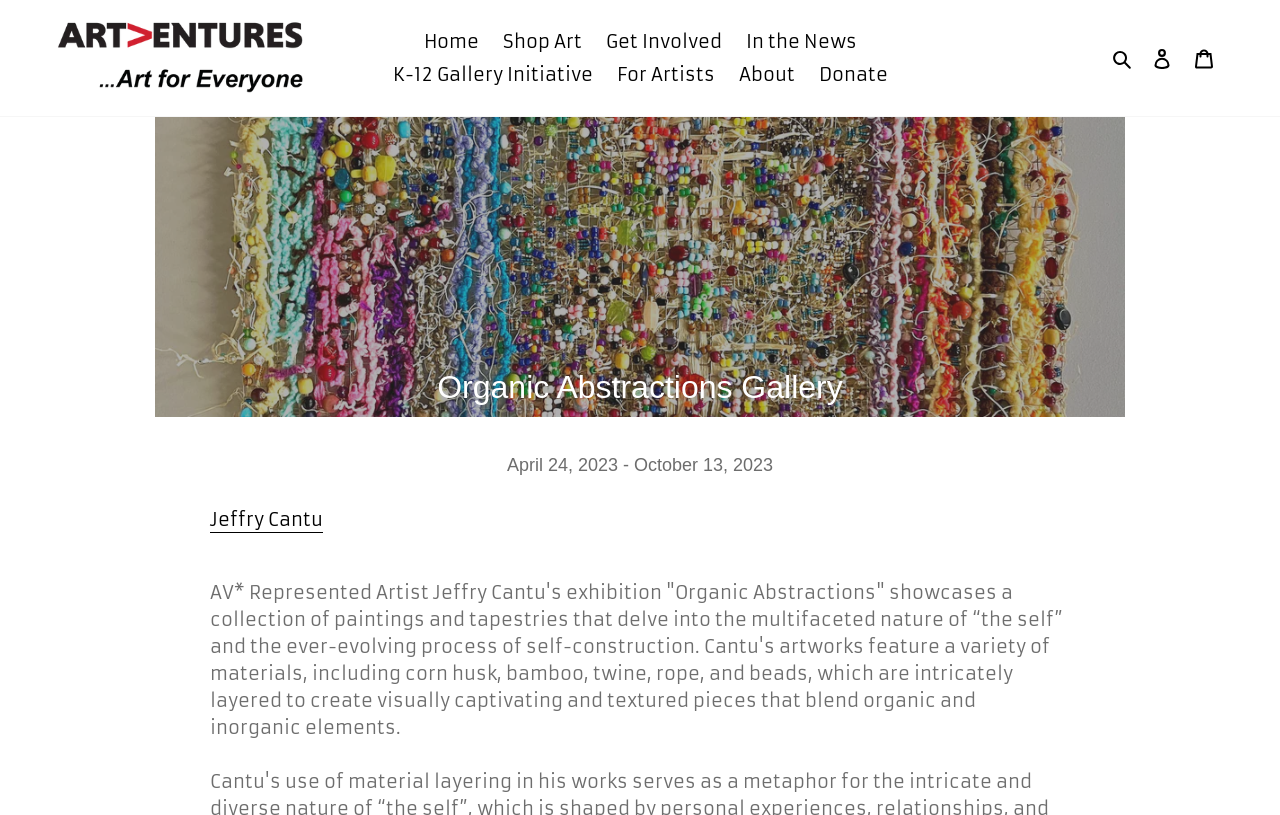What is the theme of the exhibition?
Please provide a single word or phrase as your answer based on the image.

the self and self-construction